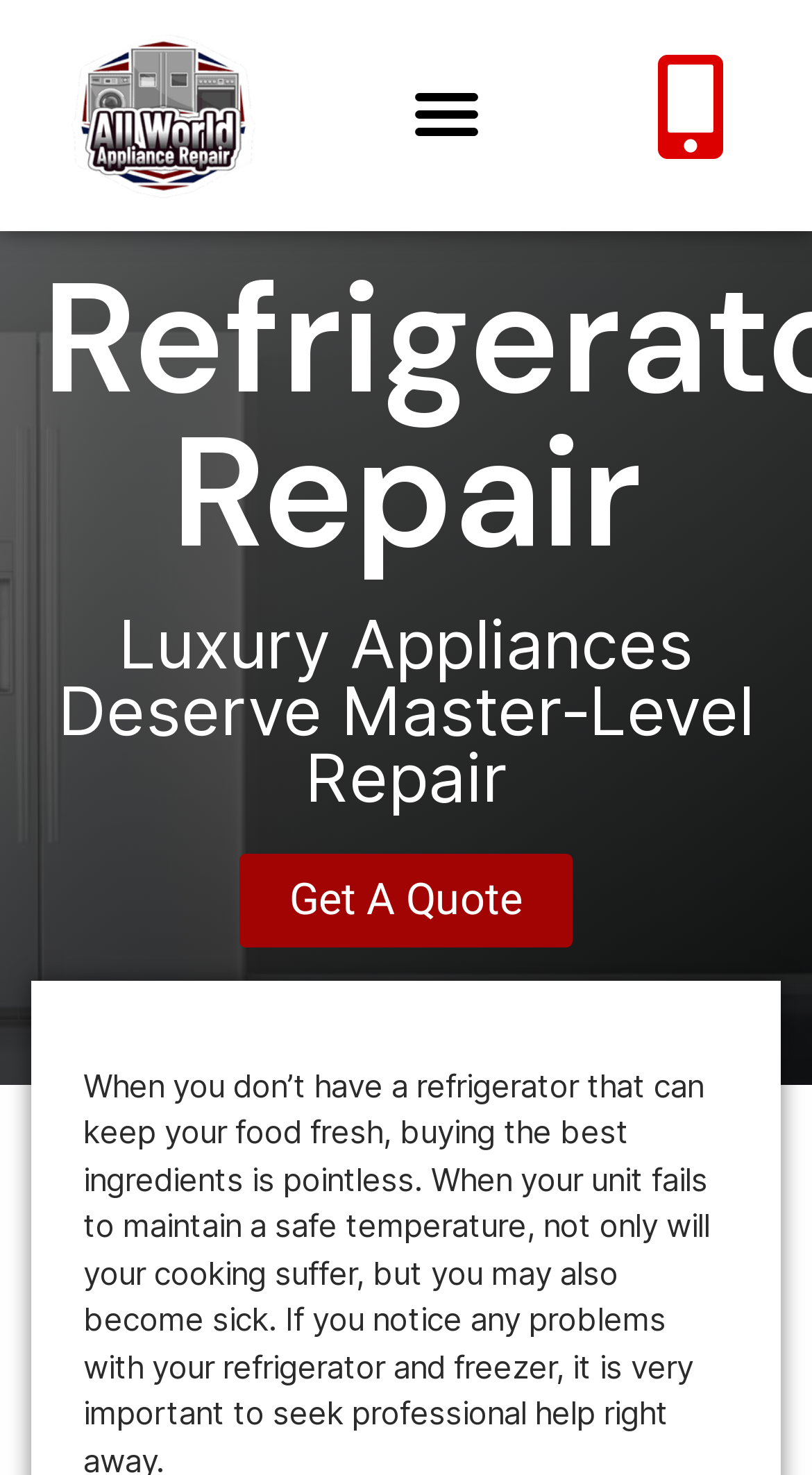For the following element description, predict the bounding box coordinates in the format (top-left x, top-left y, bottom-right x, bottom-right y). All values should be floating point numbers between 0 and 1. Description: Get A Quote

[0.295, 0.579, 0.705, 0.642]